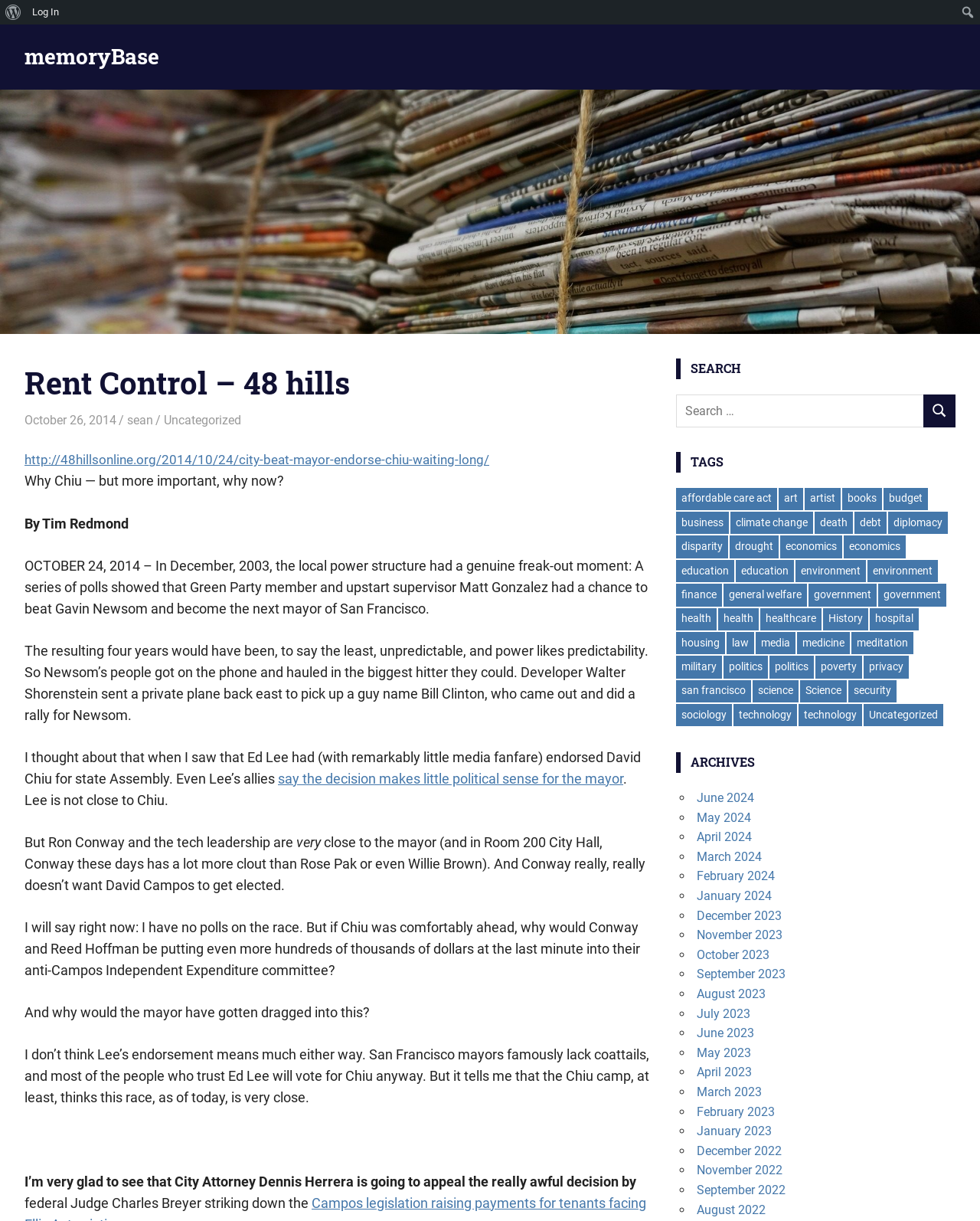Highlight the bounding box coordinates of the element that should be clicked to carry out the following instruction: "Search by keyword". The coordinates must be given as four float numbers ranging from 0 to 1, i.e., [left, top, right, bottom].

[0.69, 0.323, 0.975, 0.35]